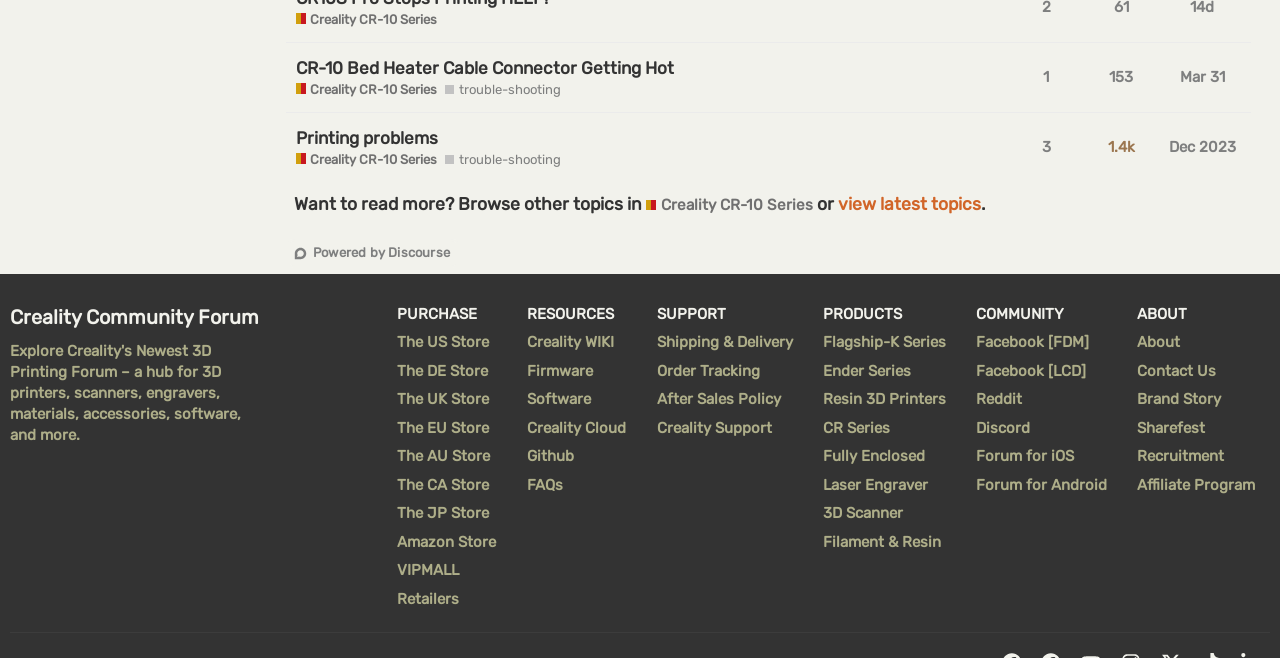Please identify the bounding box coordinates of the area that needs to be clicked to fulfill the following instruction: "Learn more about Creality WIKI."

[0.412, 0.507, 0.48, 0.534]